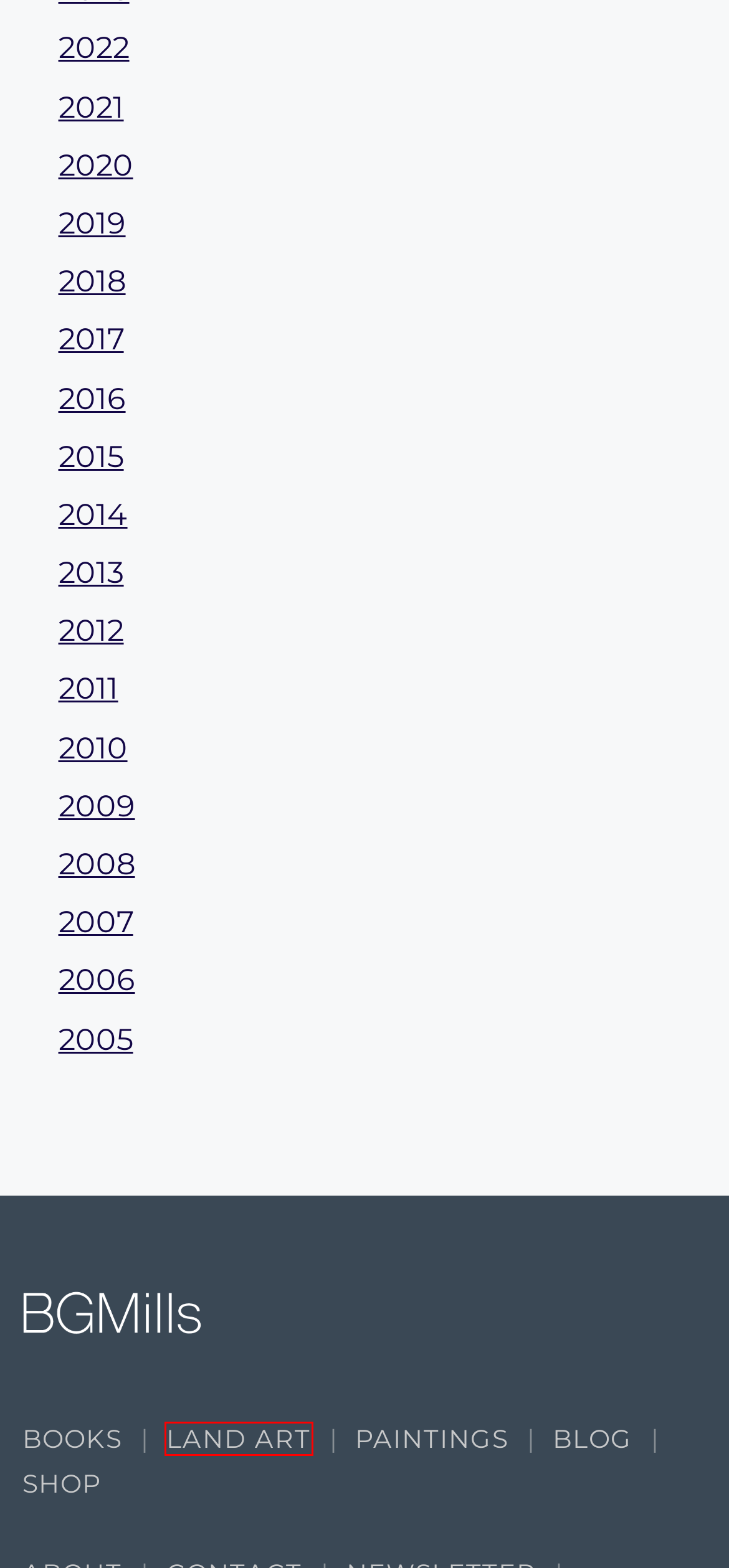Consider the screenshot of a webpage with a red bounding box around an element. Select the webpage description that best corresponds to the new page after clicking the element inside the red bounding box. Here are the candidates:
A. 2010 - Bridgette Guerzon Mills
B. 2022 - Bridgette Guerzon Mills
C. 2018 - Bridgette Guerzon Mills
D. 2009 - Bridgette Guerzon Mills
E. 2012 - Bridgette Guerzon Mills
F. 2007 - Bridgette Guerzon Mills
G. 2006 - Bridgette Guerzon Mills
H. Land Art - Bridgette Guerzon Mills

H